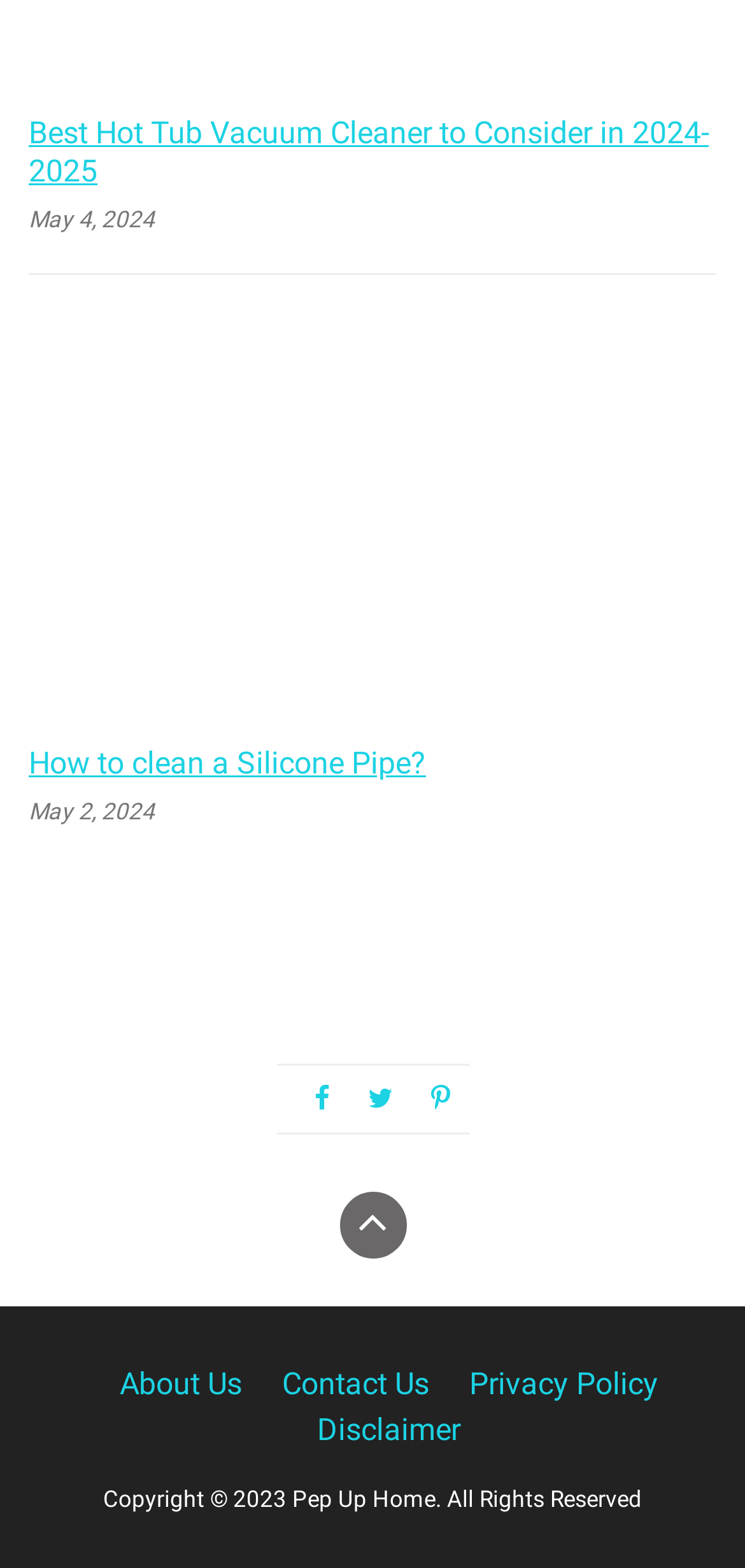Locate the bounding box coordinates of the area that needs to be clicked to fulfill the following instruction: "Visit the about us page". The coordinates should be in the format of four float numbers between 0 and 1, namely [left, top, right, bottom].

[0.16, 0.871, 0.324, 0.894]